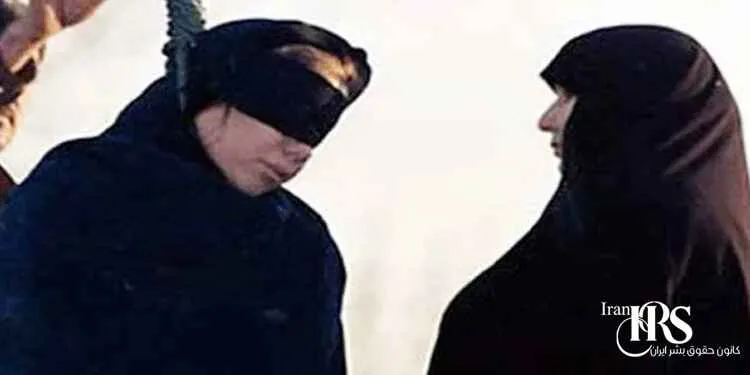Where did the execution take place?
Give a single word or phrase as your answer by examining the image.

Kerman Central Prison, Iran